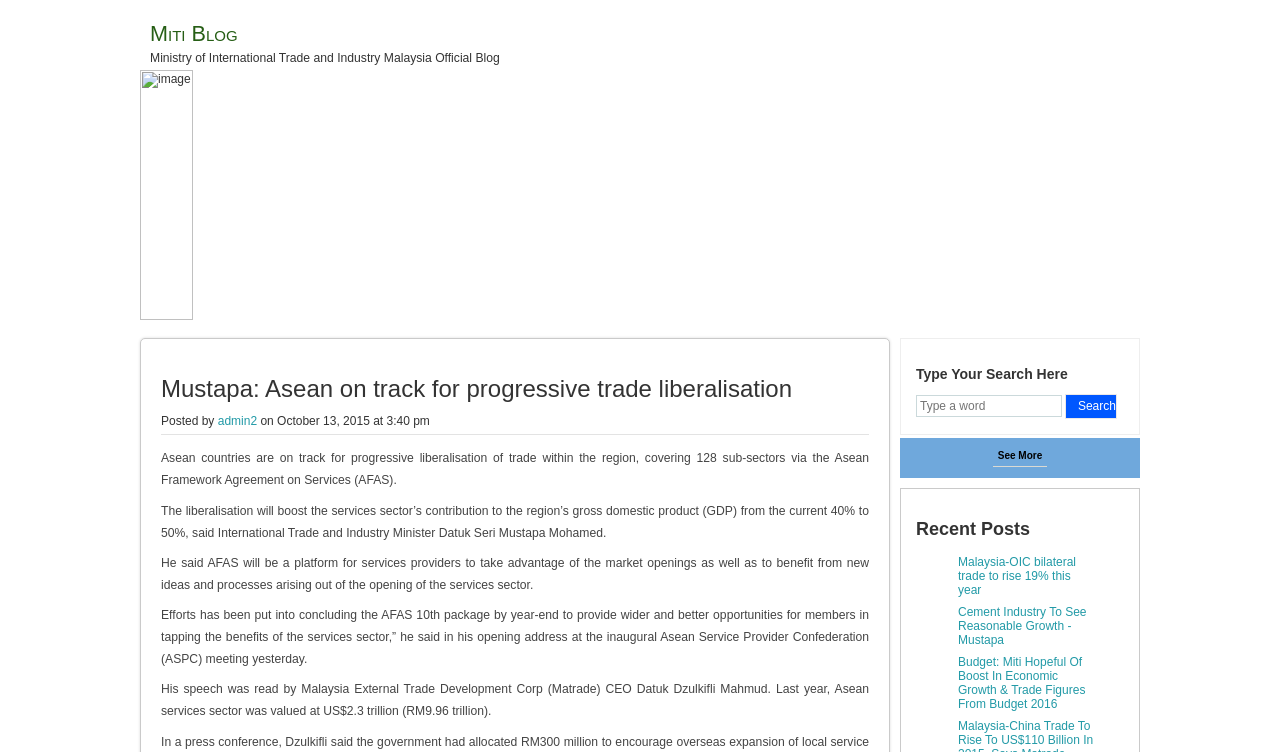Determine the bounding box coordinates of the section I need to click to execute the following instruction: "Read the full article about Asean on track for progressive trade liberalisation". Provide the coordinates as four float numbers between 0 and 1, i.e., [left, top, right, bottom].

[0.126, 0.499, 0.679, 0.536]